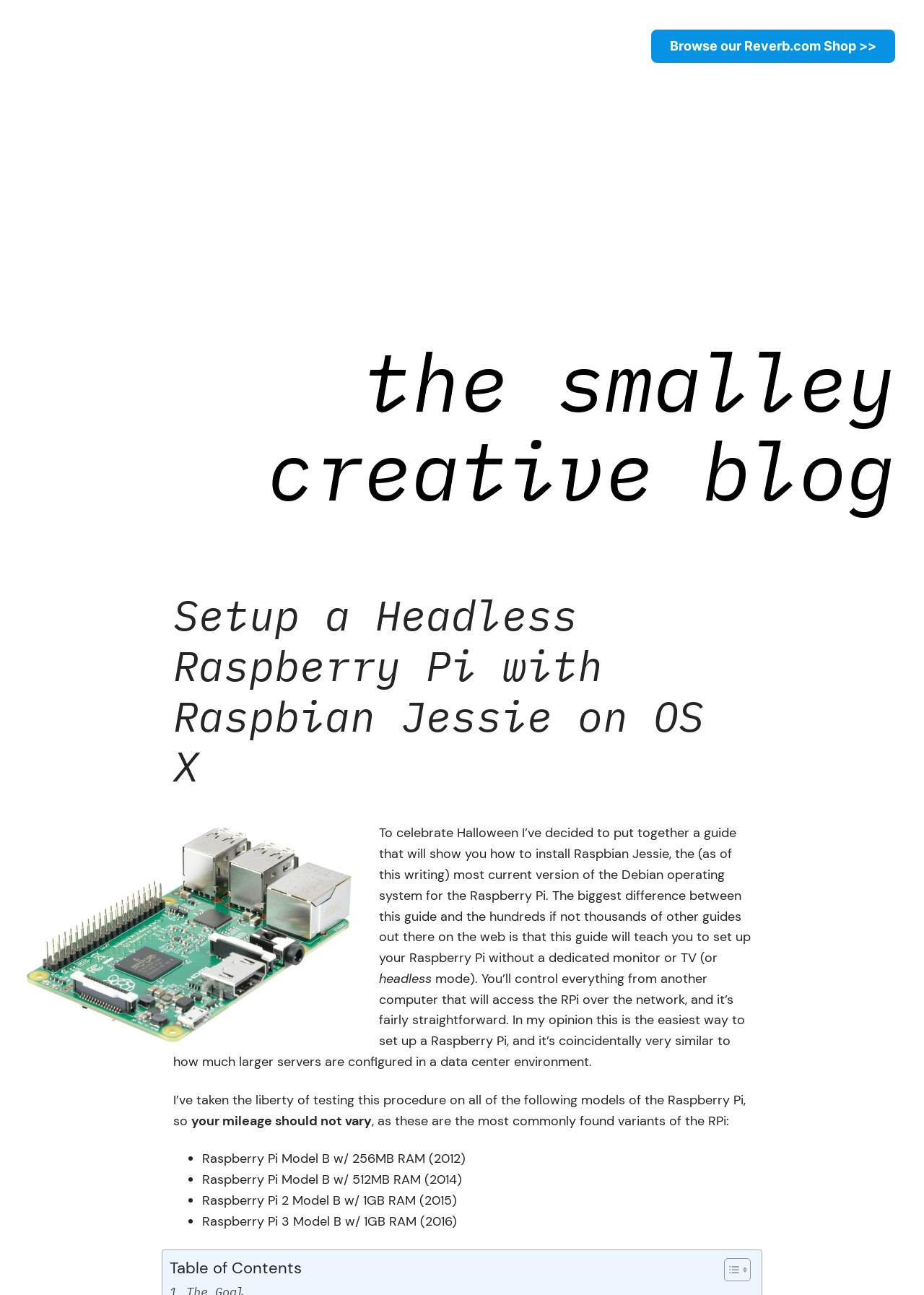Can you extract the headline from the webpage for me?

the smalley creative blog